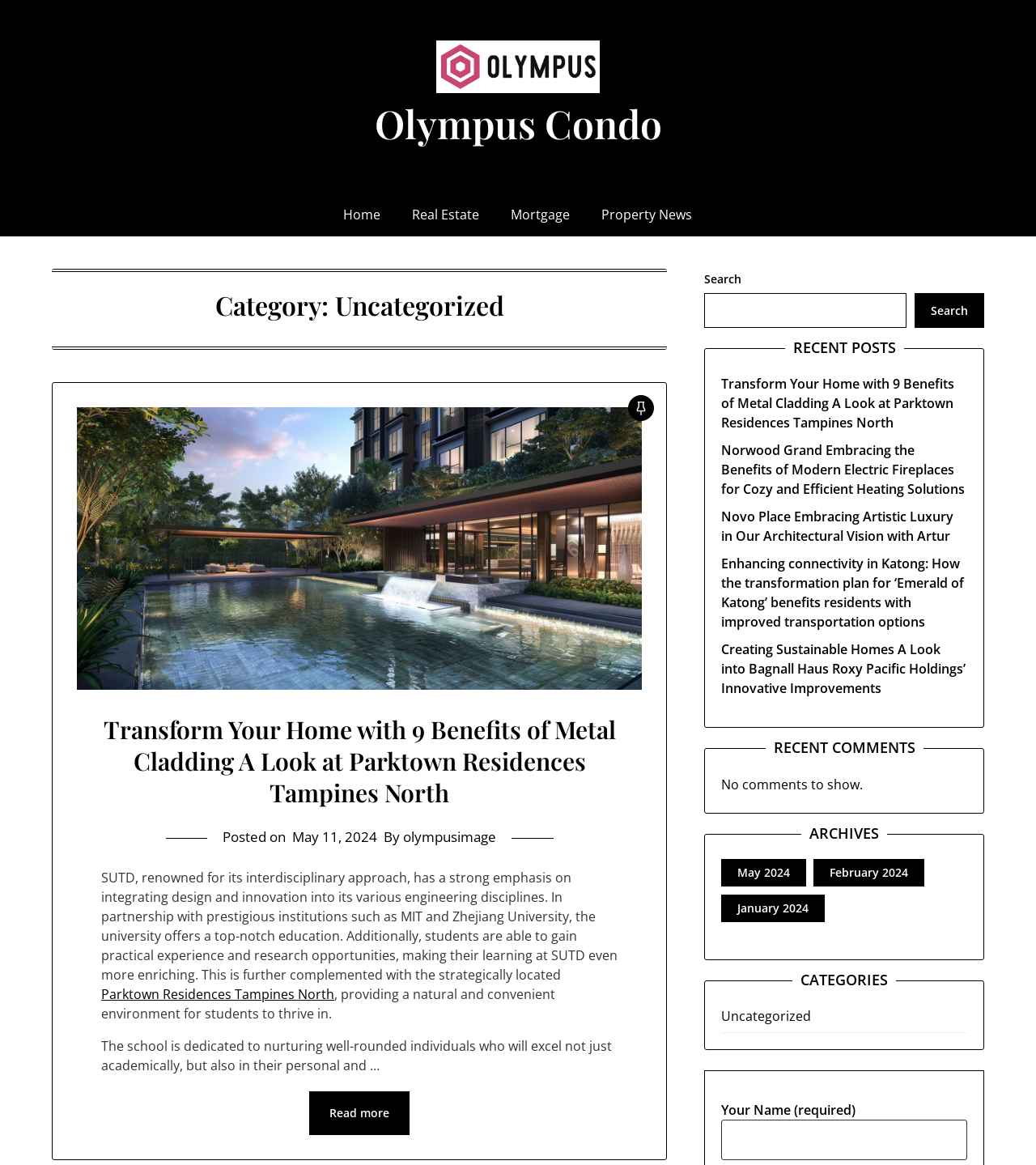What is the purpose of the search box?
Using the image provided, answer with just one word or phrase.

To search the website